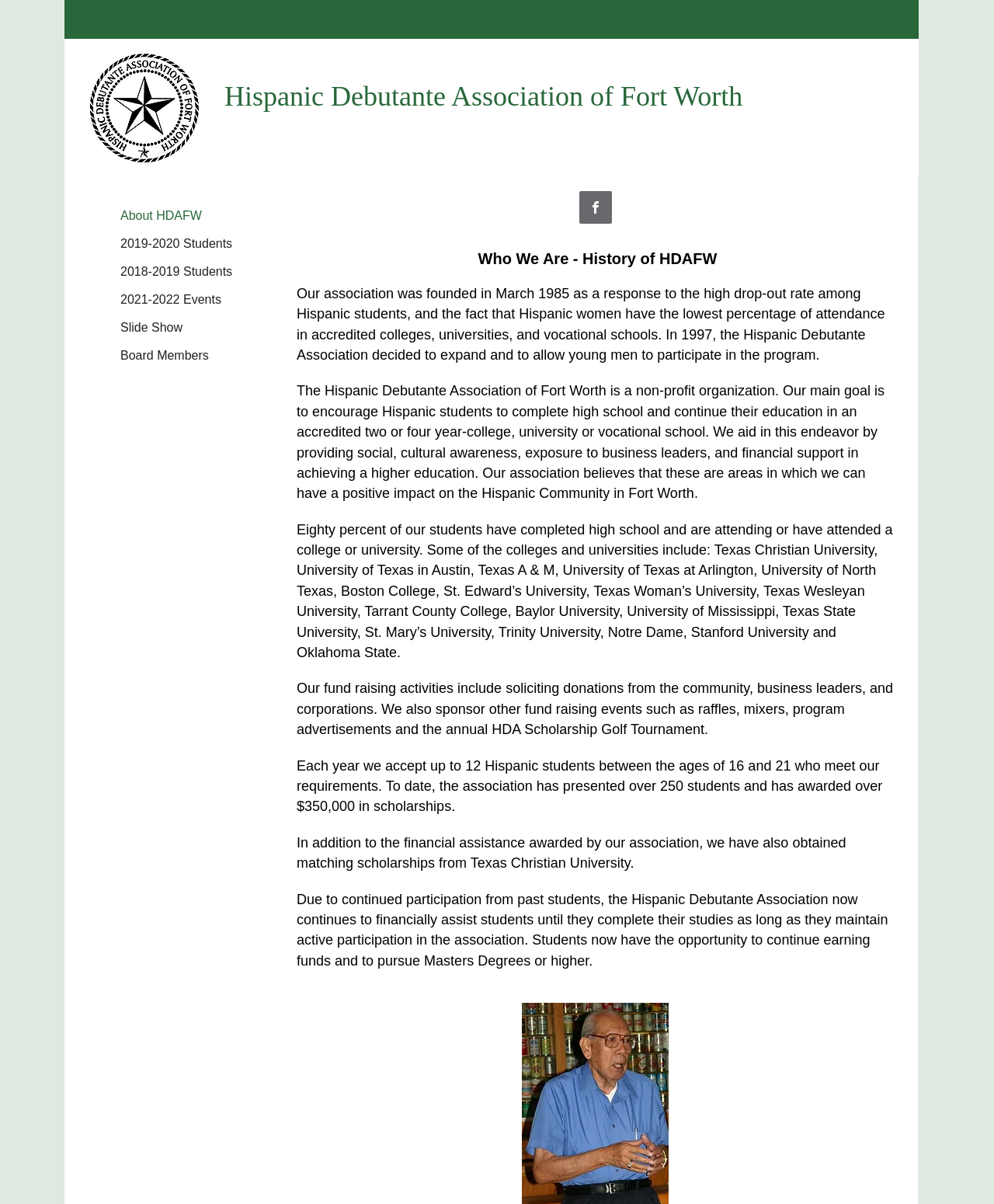What is the total amount of scholarships awarded by the organization?
Please provide a single word or phrase in response based on the screenshot.

$350,000